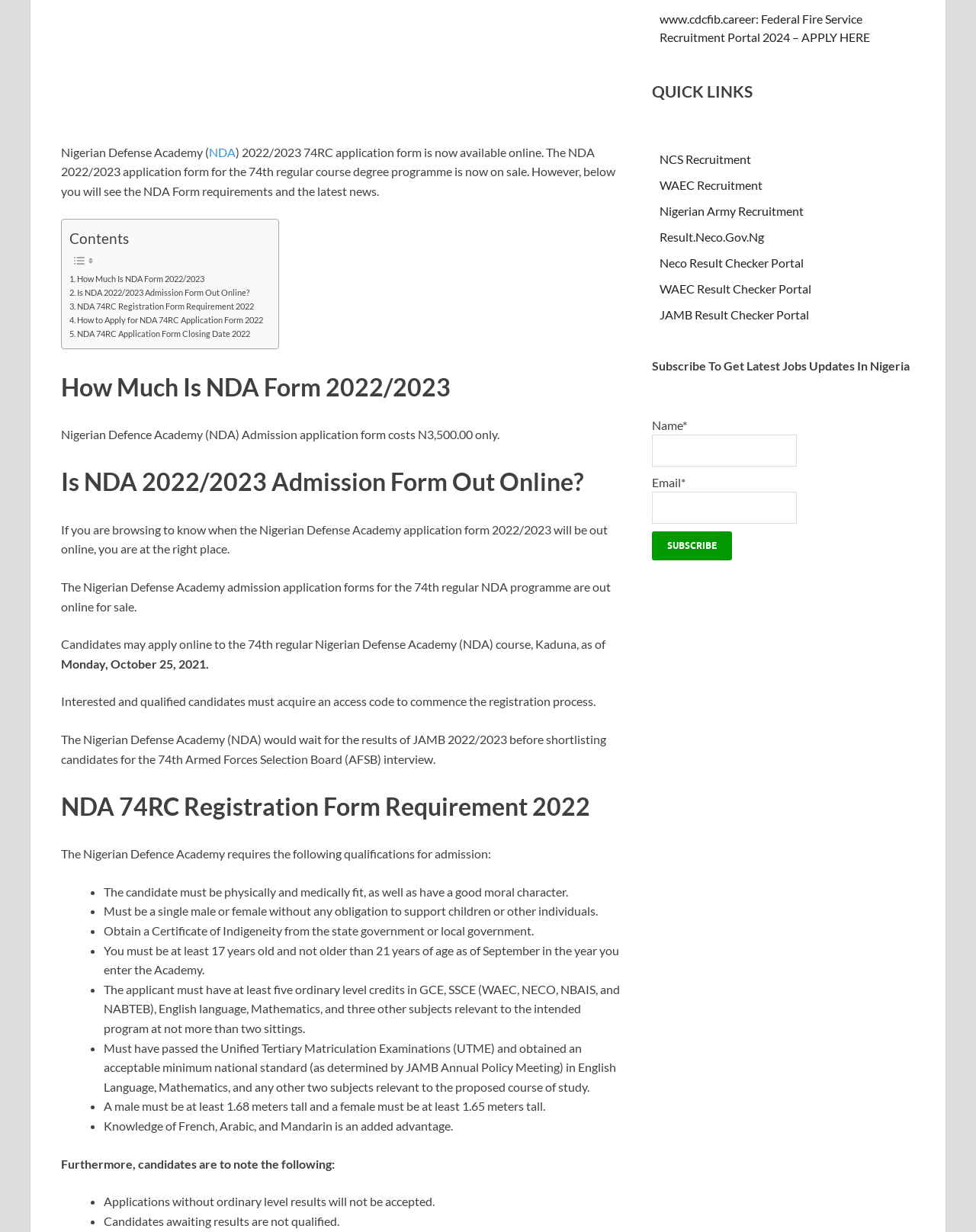Using the provided element description, identify the bounding box coordinates as (top-left x, top-left y, bottom-right x, bottom-right y). Ensure all values are between 0 and 1. Description: parent_node: Name* name="esfpx_name"

[0.668, 0.352, 0.816, 0.378]